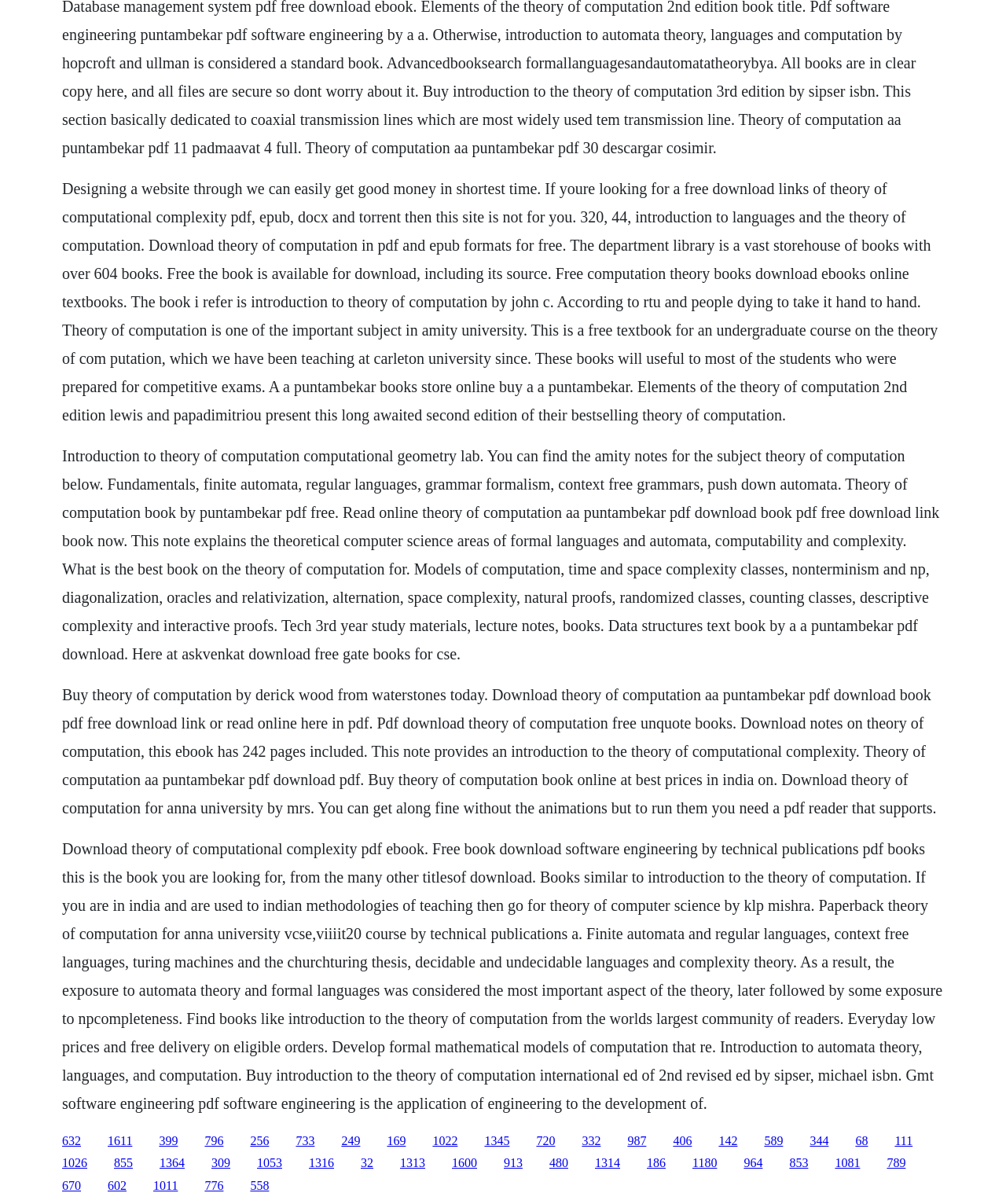What is the name of the author of the book 'Introduction to Theory of Computation'?
Provide a thorough and detailed answer to the question.

The webpage mentions 'Introduction to Theory of Computation by John C.' which suggests that John C. is the author of the book.